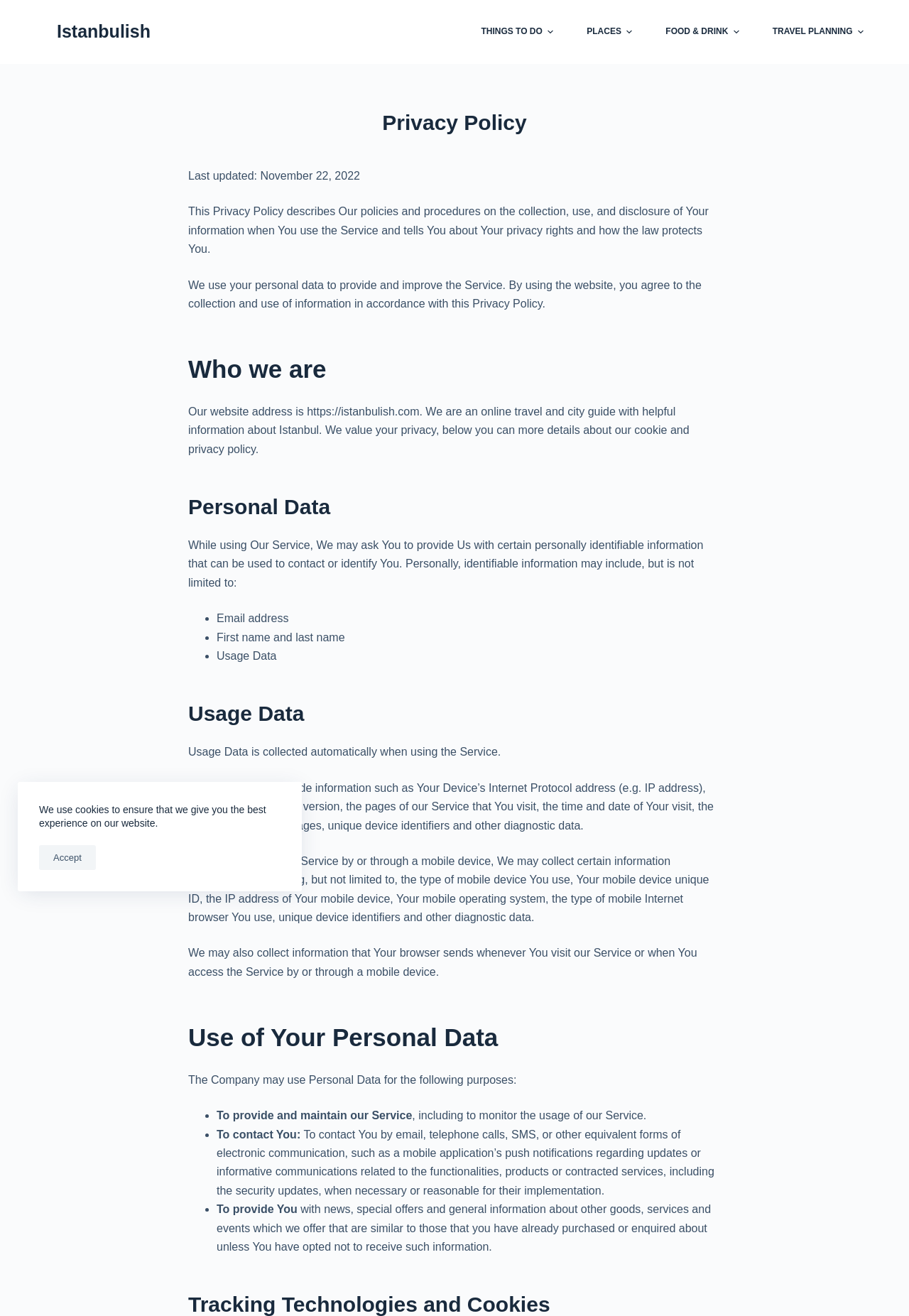What type of data is included in Personally Identifiable Information?
Give a detailed explanation using the information visible in the image.

According to the section 'Personal Data', Personally Identifiable Information may include, but is not limited to, email address, first name and last name, as well as other information that can be used to contact or identify You.